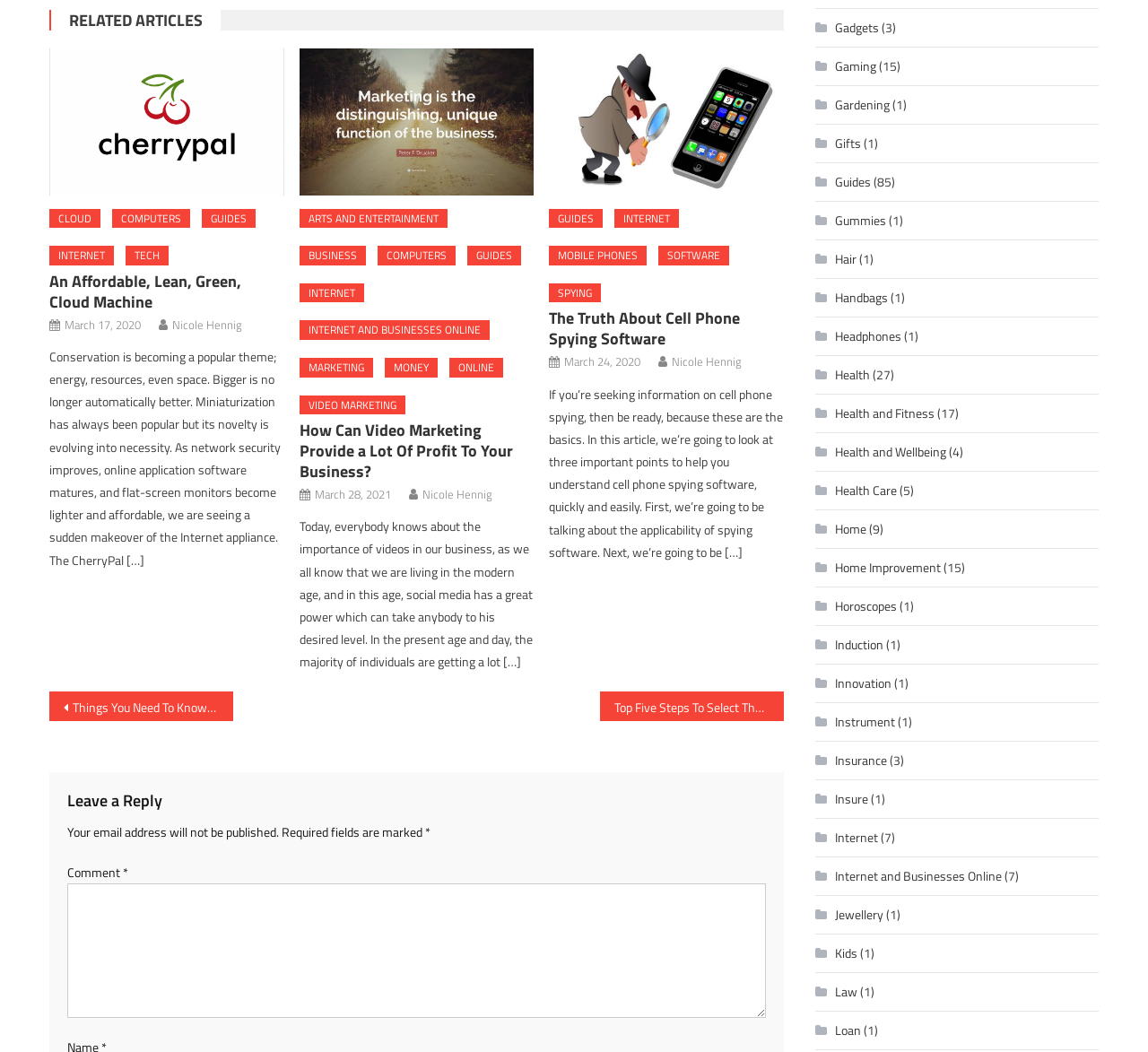Please identify the bounding box coordinates of the clickable area that will fulfill the following instruction: "Read the article 'An Affordable, Lean, Green, Cloud Machine'". The coordinates should be in the format of four float numbers between 0 and 1, i.e., [left, top, right, bottom].

[0.043, 0.046, 0.248, 0.185]